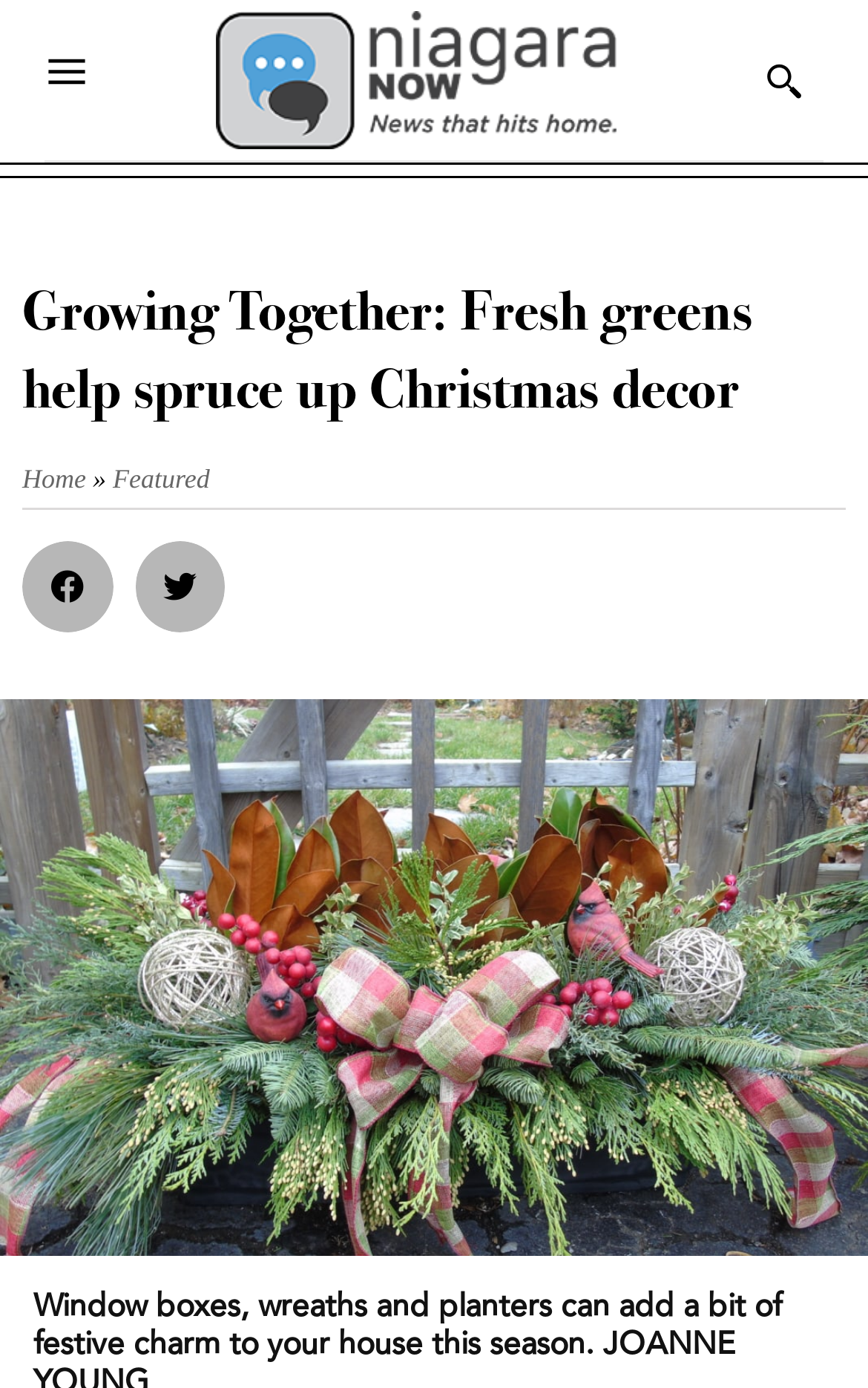Given the description of a UI element: "aria-label="Share on facebook"", identify the bounding box coordinates of the matching element in the webpage screenshot.

[0.026, 0.39, 0.129, 0.455]